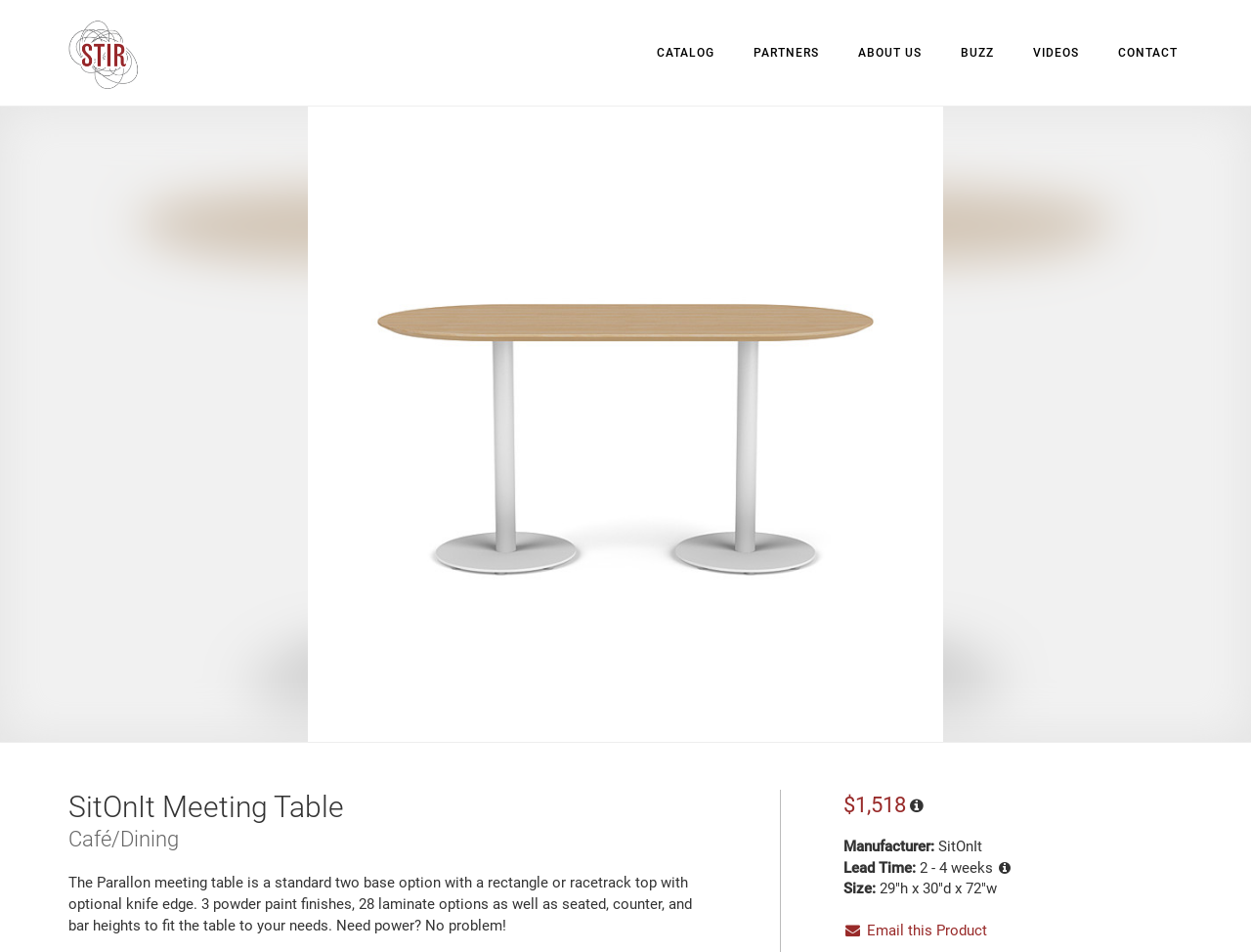Provide a thorough and detailed response to the question by examining the image: 
What is the size of the meeting table?

I found the answer by looking at the static text element that describes the size of the meeting table, which mentions '29"h x 30"d x 72"w'.